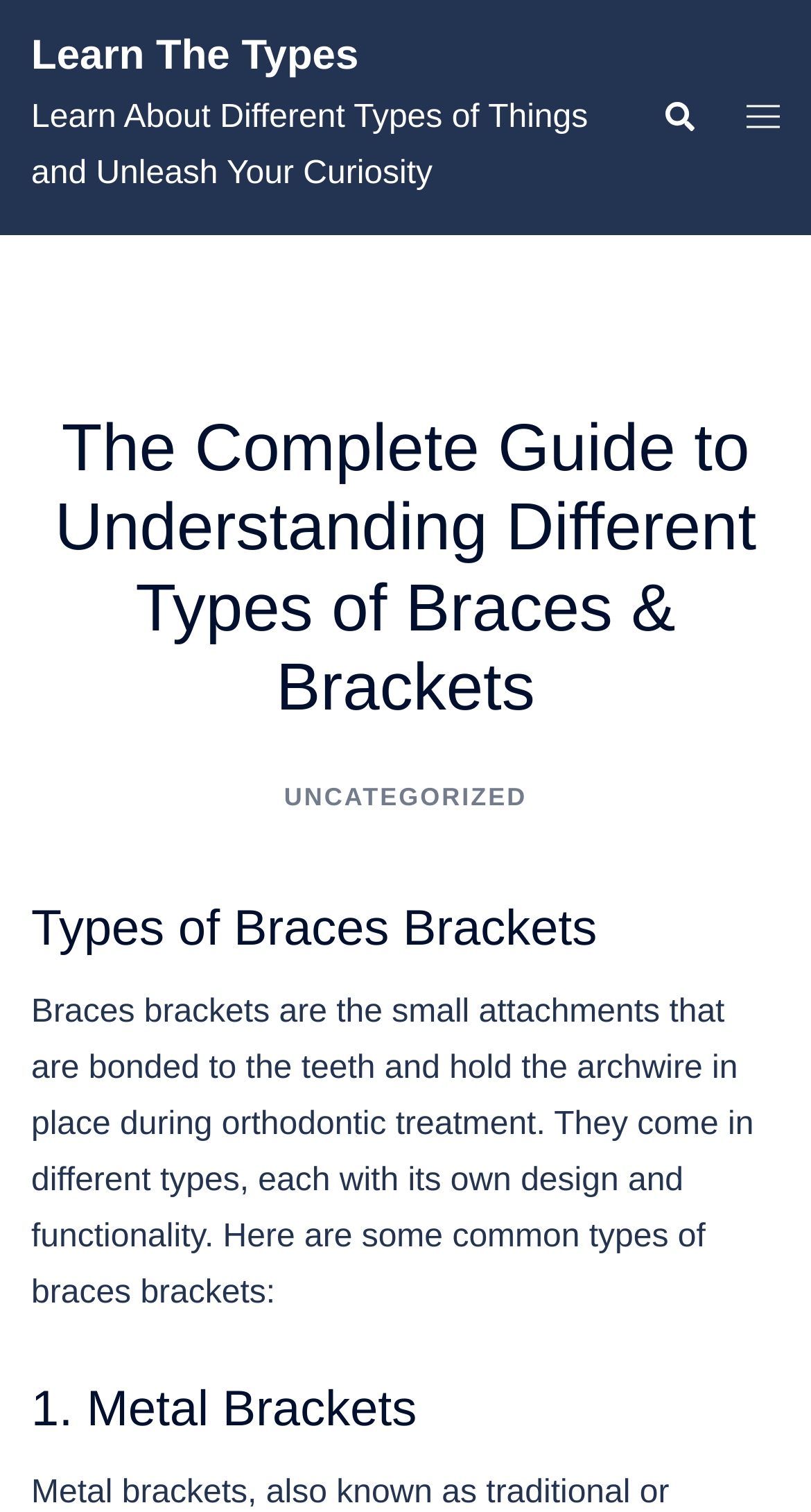Provide your answer to the question using just one word or phrase: What is the purpose of braces brackets?

Hold archwire in place